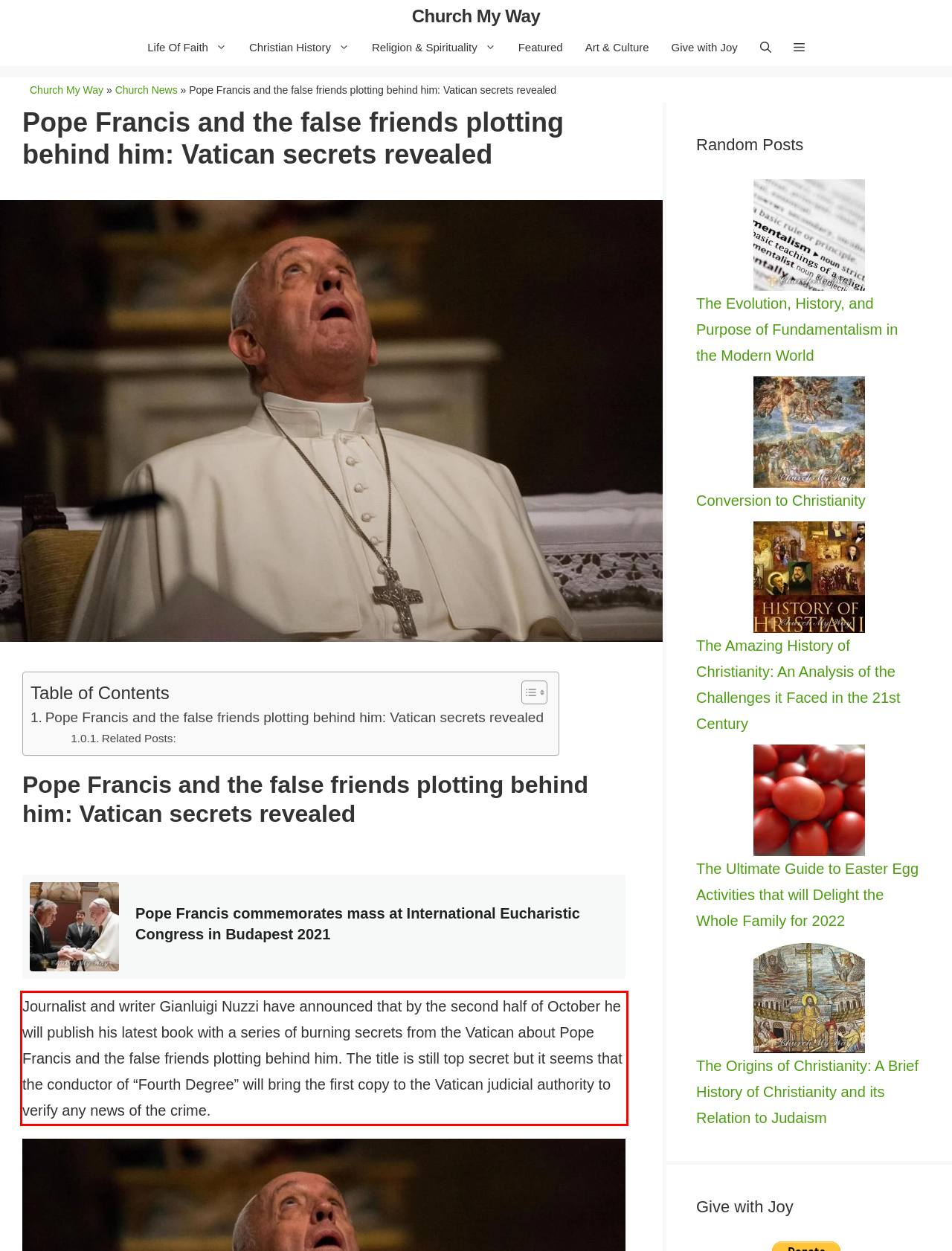Please examine the screenshot of the webpage and read the text present within the red rectangle bounding box.

Journalist and writer Gianluigi Nuzzi have announced that by the second half of October he will publish his latest book with a series of burning secrets from the Vatican about Pope Francis and the false friends plotting behind him. The title is still top secret but it seems that the conductor of “Fourth Degree” will bring the first copy to the Vatican judicial authority to verify any news of the crime.